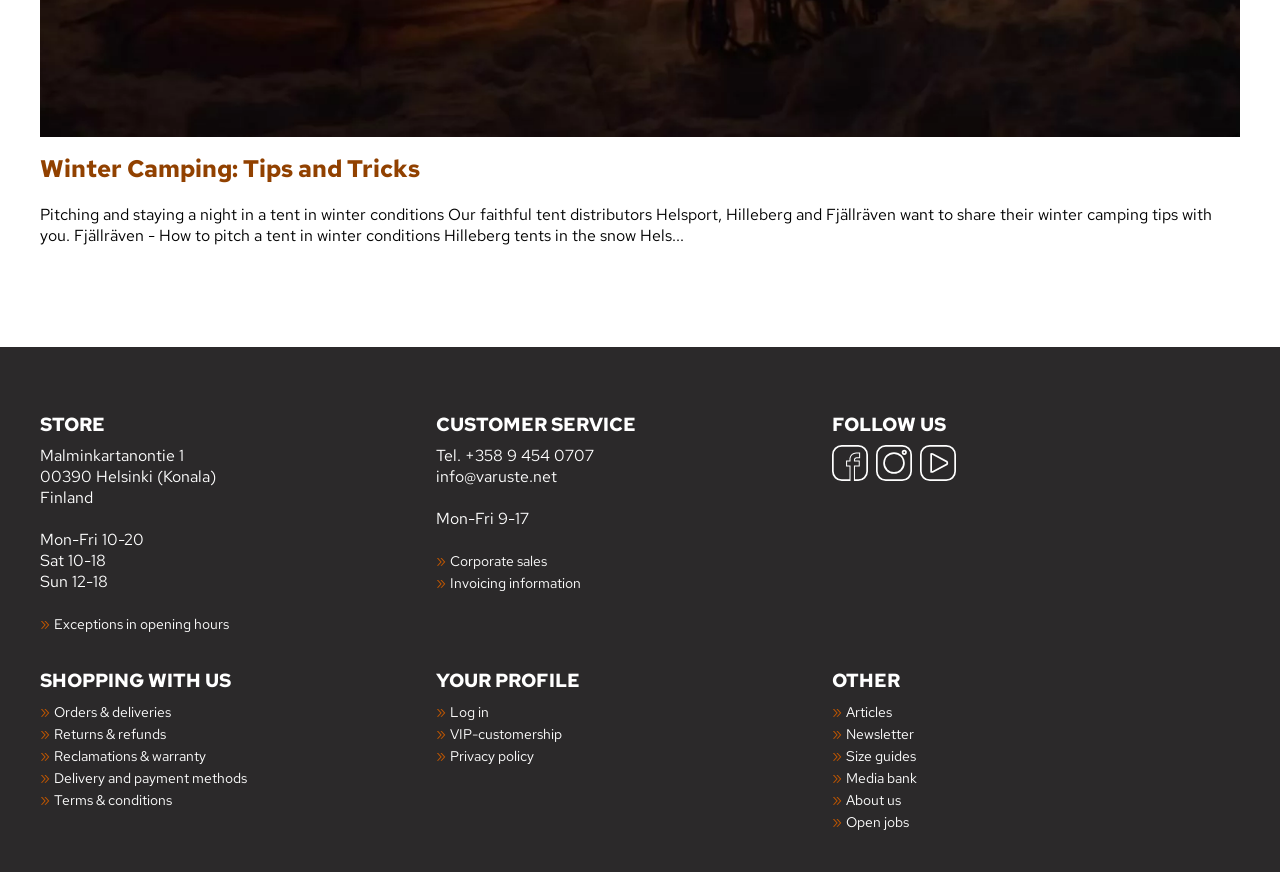Using the information shown in the image, answer the question with as much detail as possible: What social media platforms is the company on?

The social media platforms can be found in the link elements 'Facebook', 'Instagram', and 'YouTube' which are located below the 'FOLLOW US' static text.